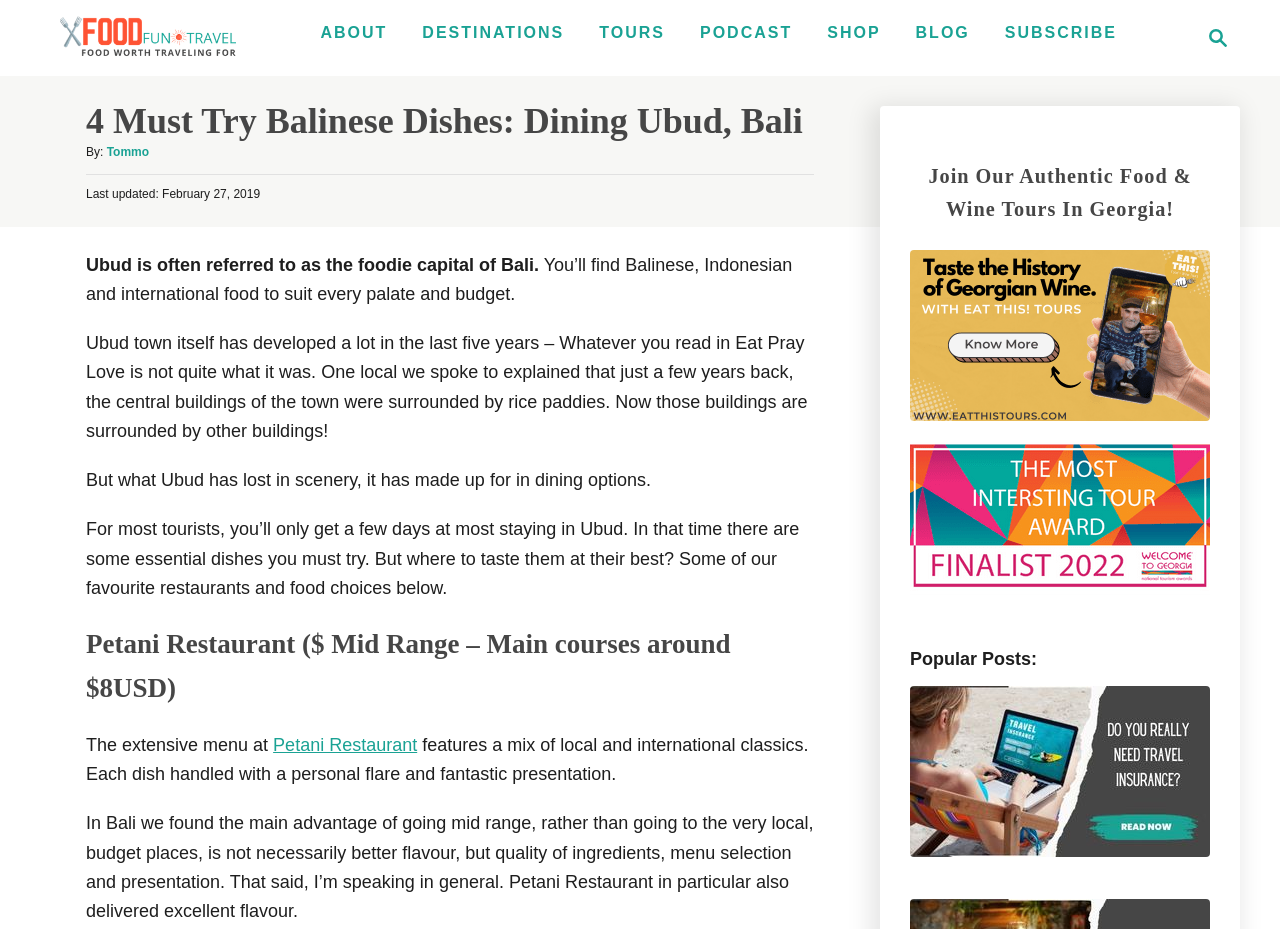Describe all the visual and textual components of the webpage comprehensively.

The webpage is about dining in Ubud, Bali, and features an article titled "4 Must Try Balinese Dishes: Dining Ubud, Bali". At the top right corner, there is a search button with a magnifying glass icon. Below it, there is a navigation menu with links to different sections of the website, including "ABOUT", "DESTINATIONS", "TOURS", "PODCAST", "SHOP", "BLOG", and "SUBSCRIBE".

On the left side, there is a logo of "Food Fun Travel Blog" with an image and a link to the blog's homepage. Below the logo, there is a header section with the article title, author name, and publication date.

The article starts with an introduction to Ubud, describing it as the foodie capital of Bali, and mentions the development of the town over the years. It then highlights the importance of trying local dishes during a short stay in Ubud.

The article features a section about Petani Restaurant, a mid-range restaurant with an extensive menu that offers a mix of local and international classics. The text describes the restaurant's dishes as having excellent flavor, quality ingredients, and fantastic presentation.

On the right side of the page, there is a section promoting "Authentic Food & Wine Tours In Georgia" with a heading and a link. Below it, there is a section titled "Popular Posts" with a link to another article.

Overall, the webpage is focused on providing information about dining in Ubud, Bali, and features a specific article about must-try Balinese dishes, along with some promotional content and navigation links.